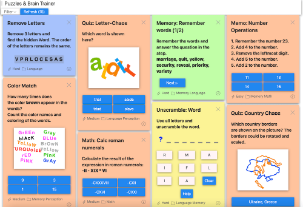Examine the image and give a thorough answer to the following question:
What type of challenges are featured in the puzzle cards?

The puzzle cards feature unique challenges such as 'Quick Letter Chase', 'Memory: Remember Words', and 'Math: Number Operations', which are all aimed at enhancing cognitive skills such as memory, problem-solving abilities, and overall brain fitness.